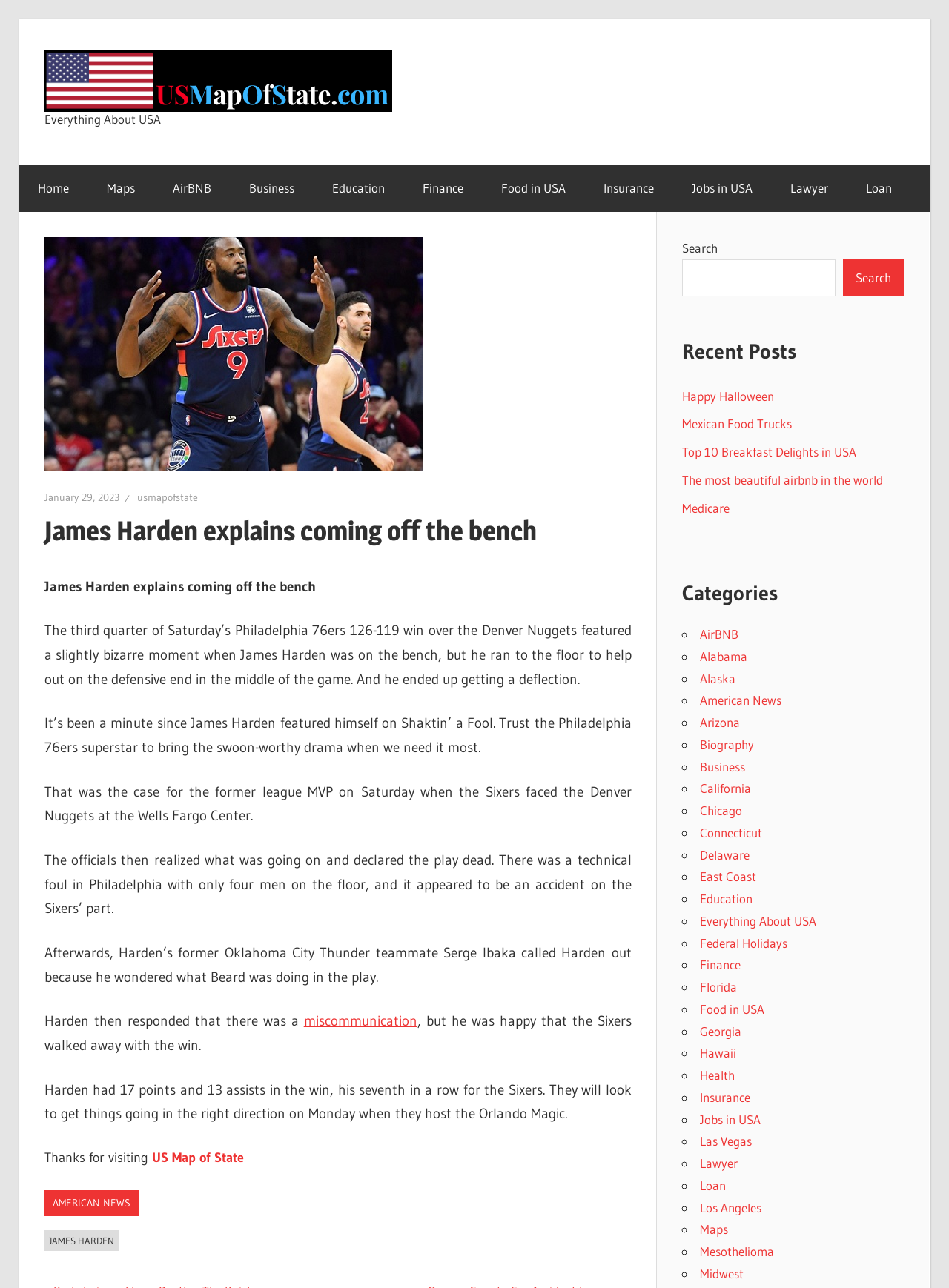What is the name of the team James Harden plays for?
Examine the screenshot and reply with a single word or phrase.

Philadelphia 76ers